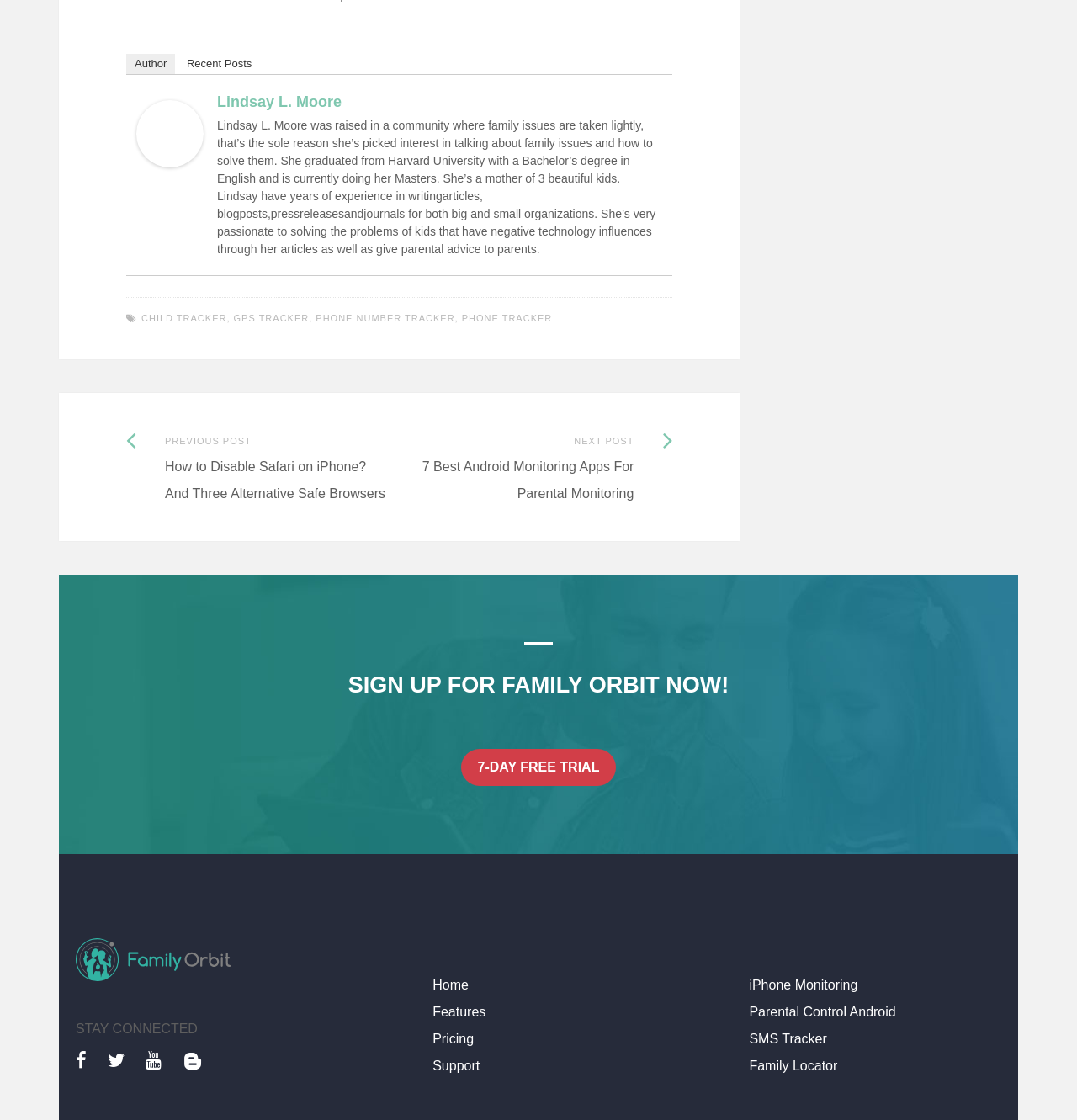Locate the bounding box coordinates of the clickable part needed for the task: "read about the author".

[0.202, 0.106, 0.609, 0.228]